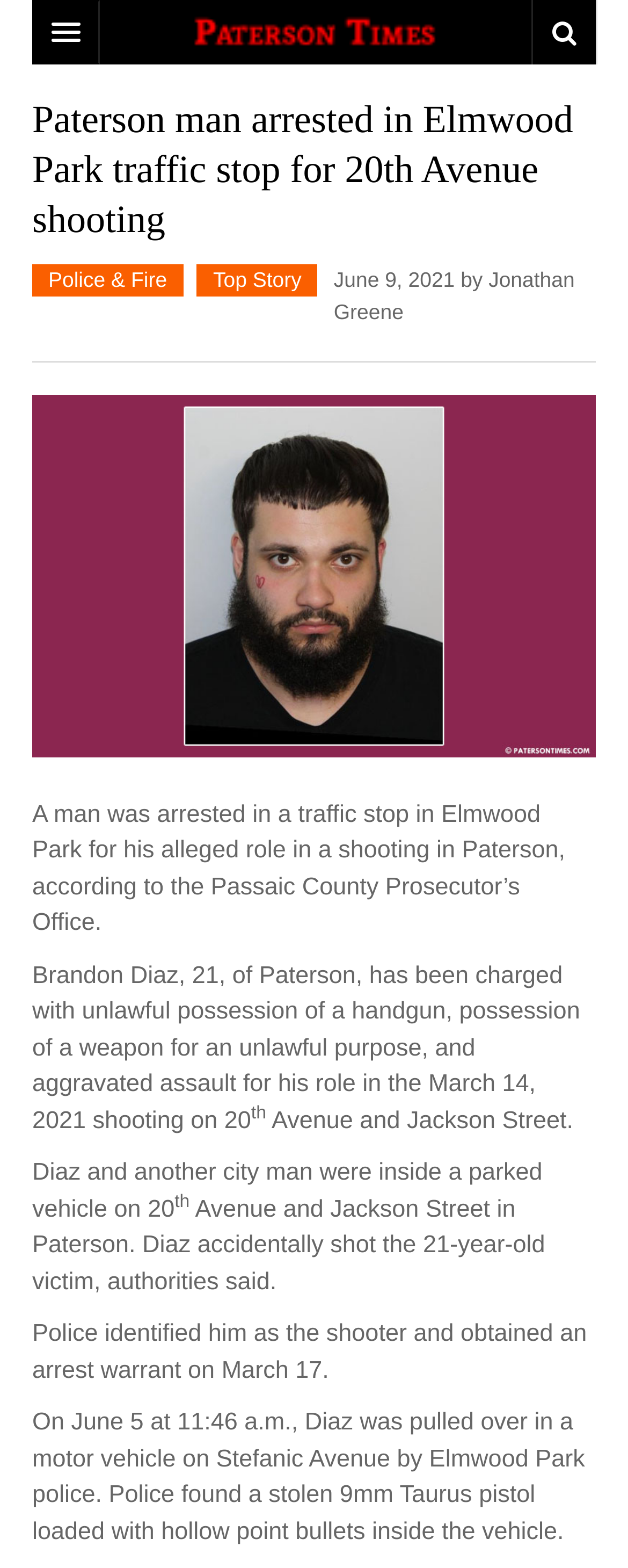Find the bounding box coordinates of the area to click in order to follow the instruction: "Click on POLITICS".

[0.051, 0.041, 0.949, 0.083]